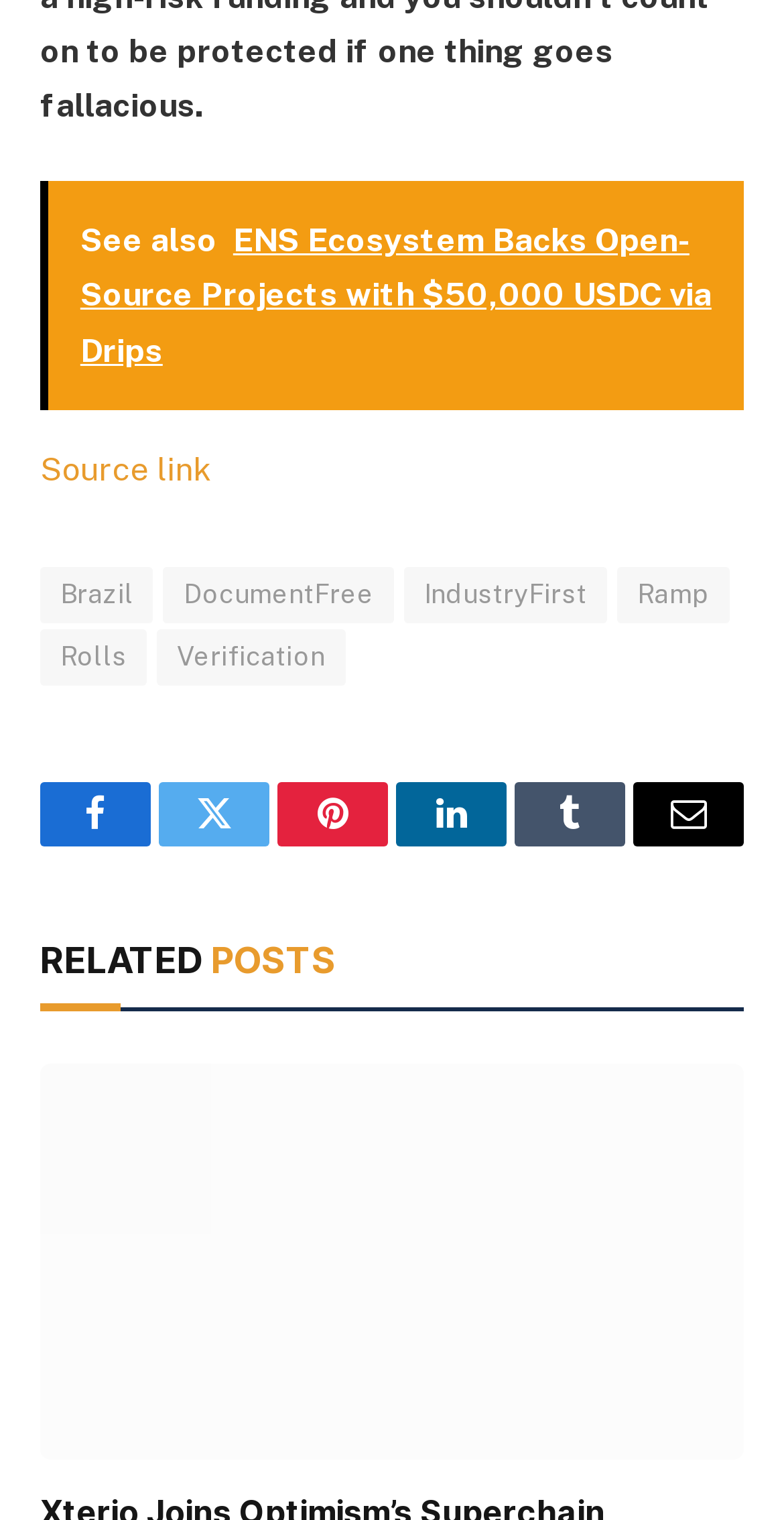Bounding box coordinates are specified in the format (top-left x, top-left y, bottom-right x, bottom-right y). All values are floating point numbers bounded between 0 and 1. Please provide the bounding box coordinate of the region this sentence describes: Business Registration Cambodia

None